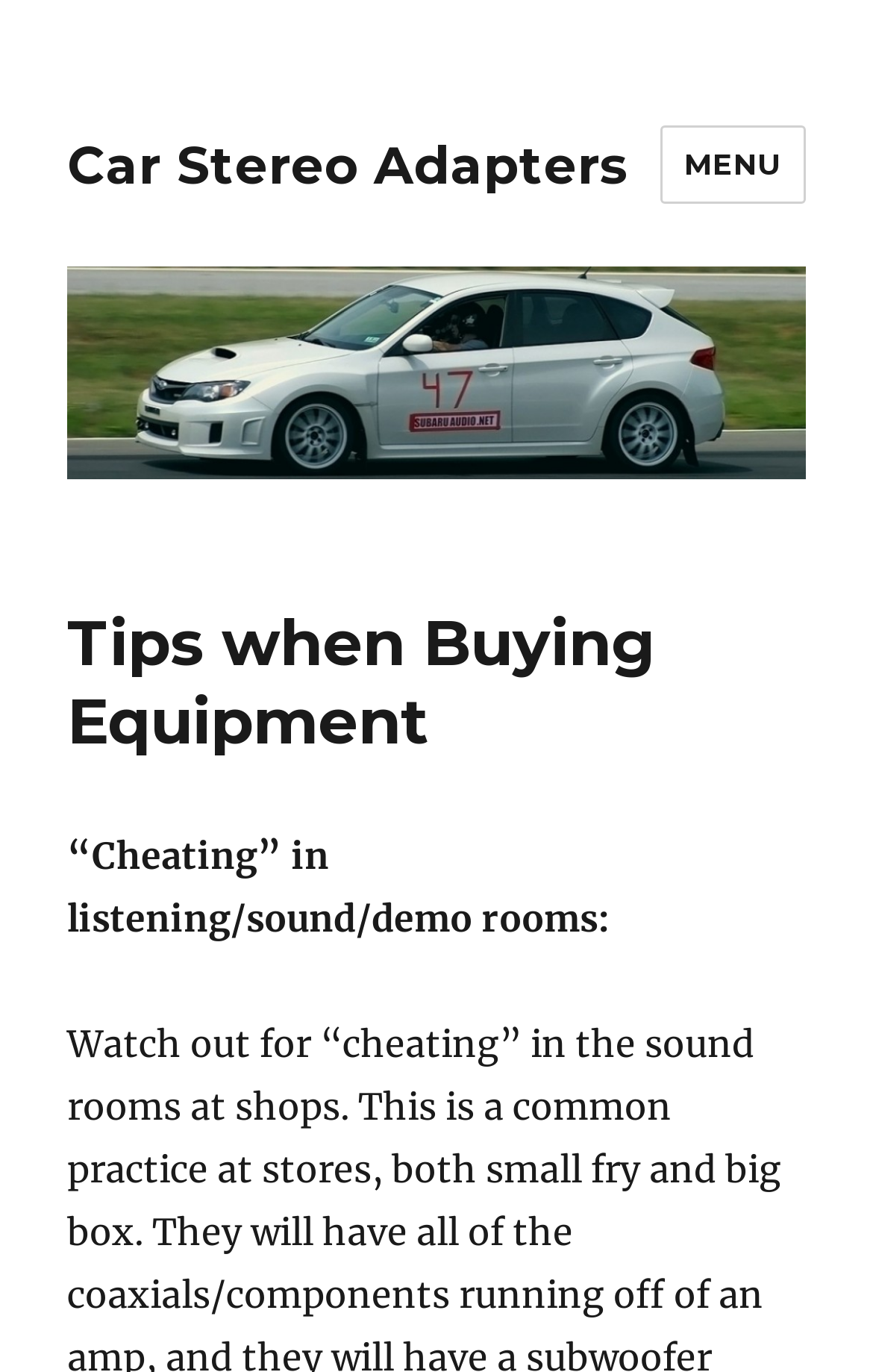Identify the bounding box coordinates for the UI element described as follows: "alt="Car Stereo Adapters"". Ensure the coordinates are four float numbers between 0 and 1, formatted as [left, top, right, bottom].

[0.077, 0.194, 0.923, 0.349]